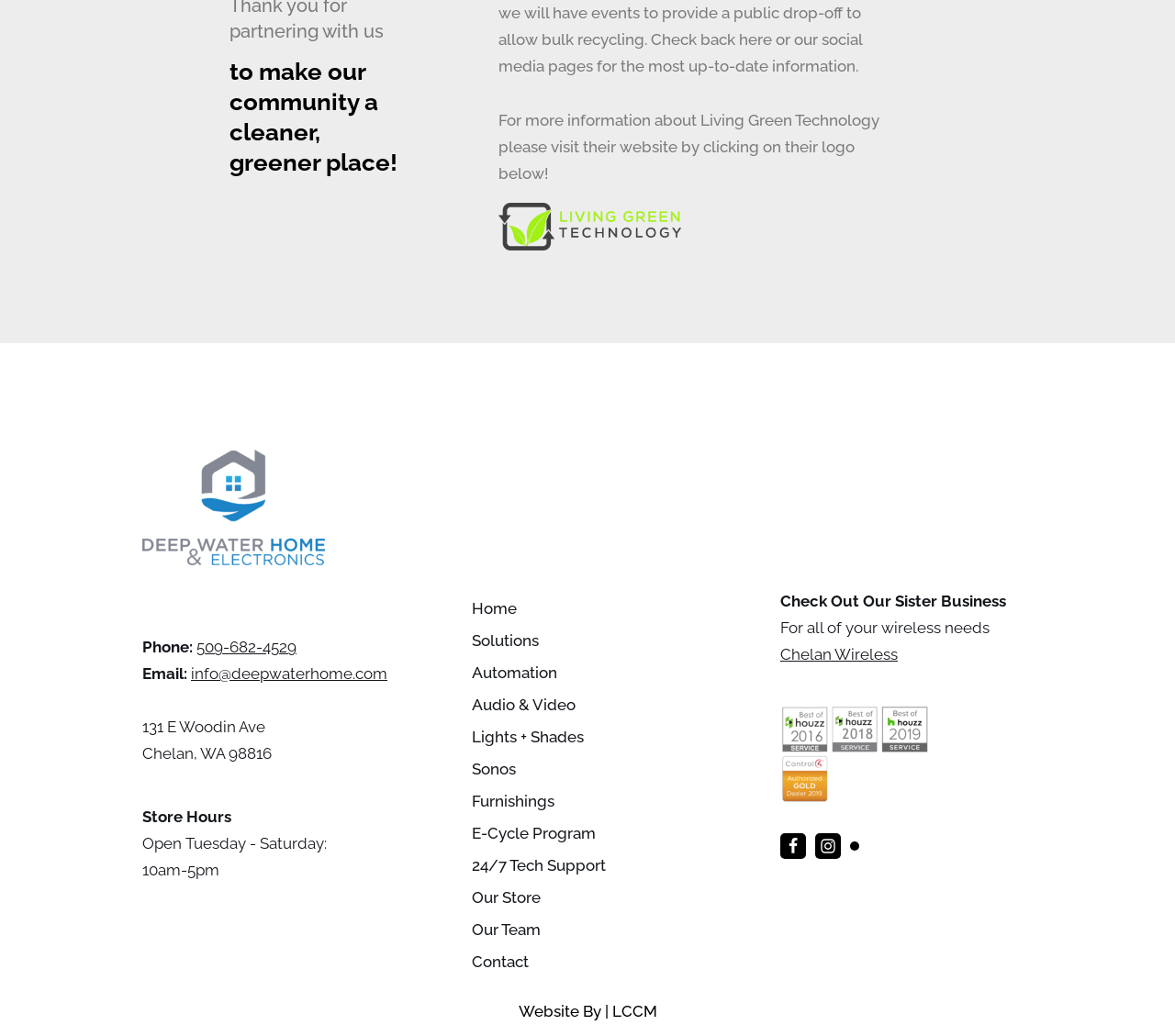Show me the bounding box coordinates of the clickable region to achieve the task as per the instruction: "visit Living Green Technology website".

[0.424, 0.195, 0.844, 0.242]